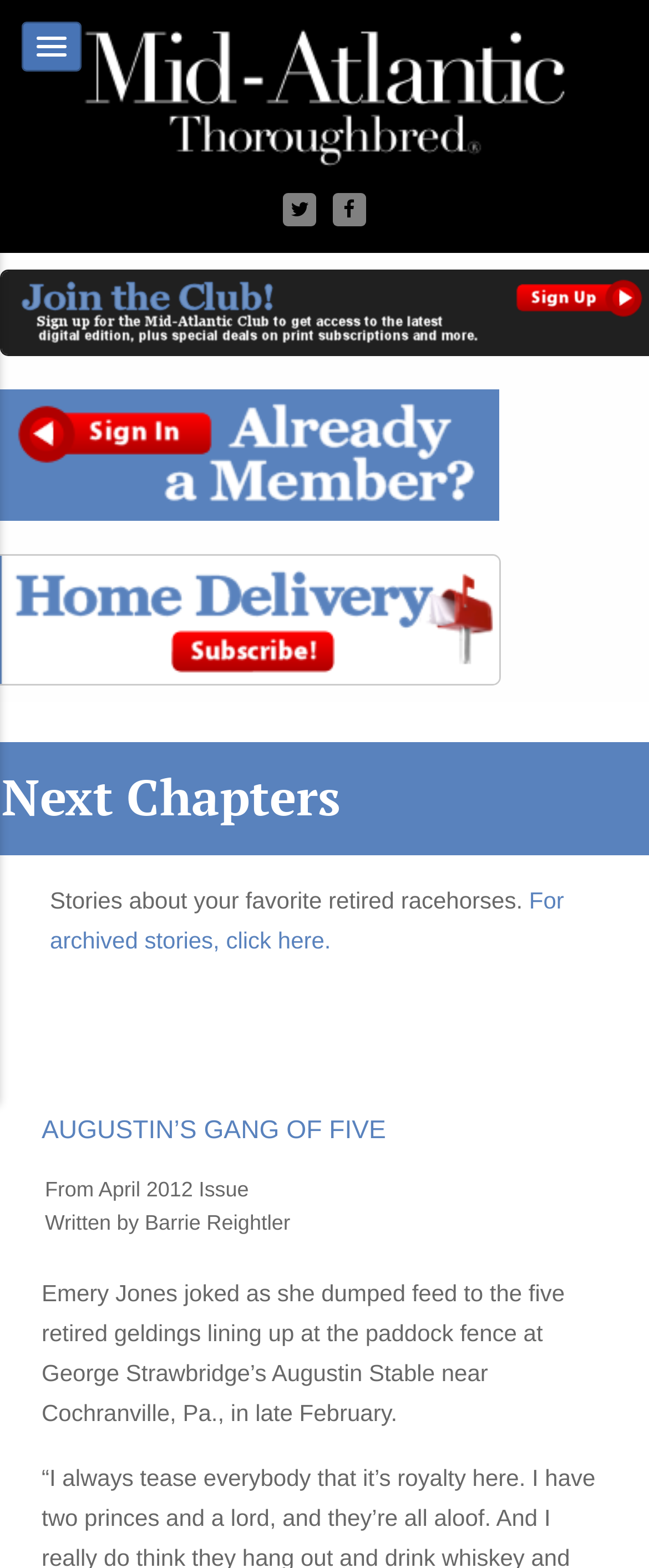Locate the bounding box coordinates of the UI element described by: "For archived stories, click here.". The bounding box coordinates should consist of four float numbers between 0 and 1, i.e., [left, top, right, bottom].

[0.077, 0.565, 0.869, 0.608]